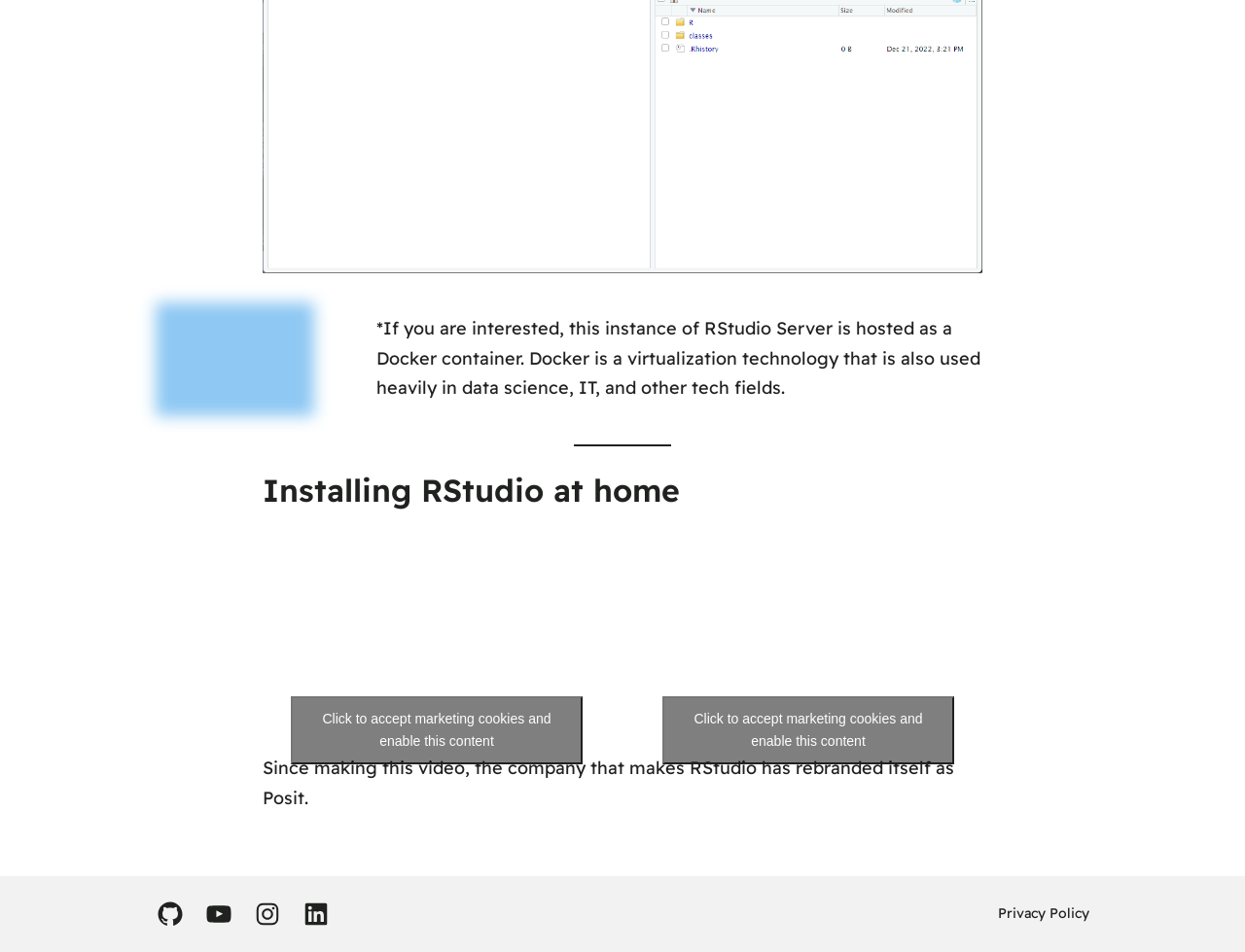Reply to the question with a single word or phrase:
What is the topic of the webpage?

Installing RStudio